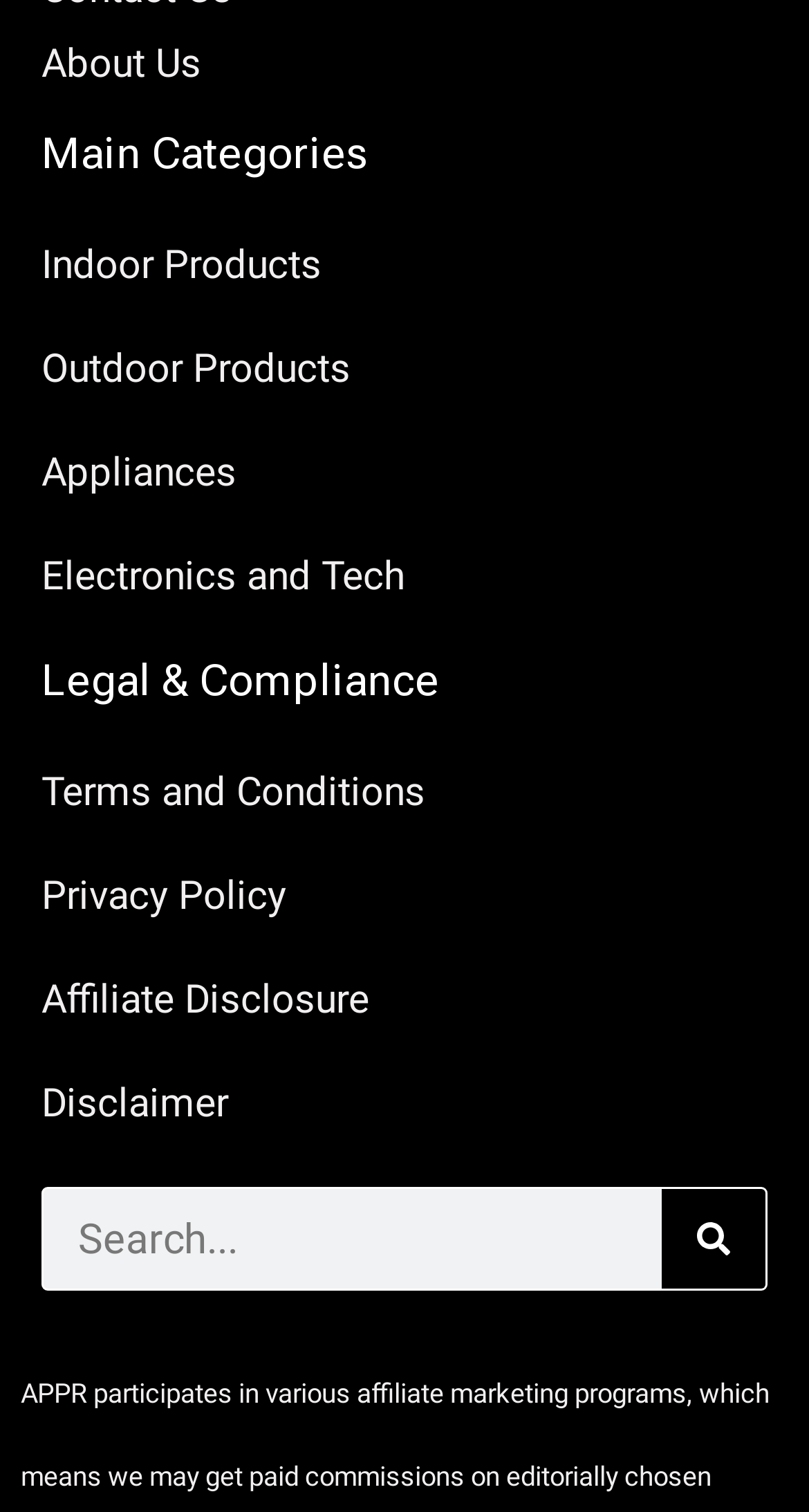From the screenshot, find the bounding box of the UI element matching this description: "Outdoor Products". Supply the bounding box coordinates in the form [left, top, right, bottom], each a float between 0 and 1.

[0.051, 0.217, 0.949, 0.272]